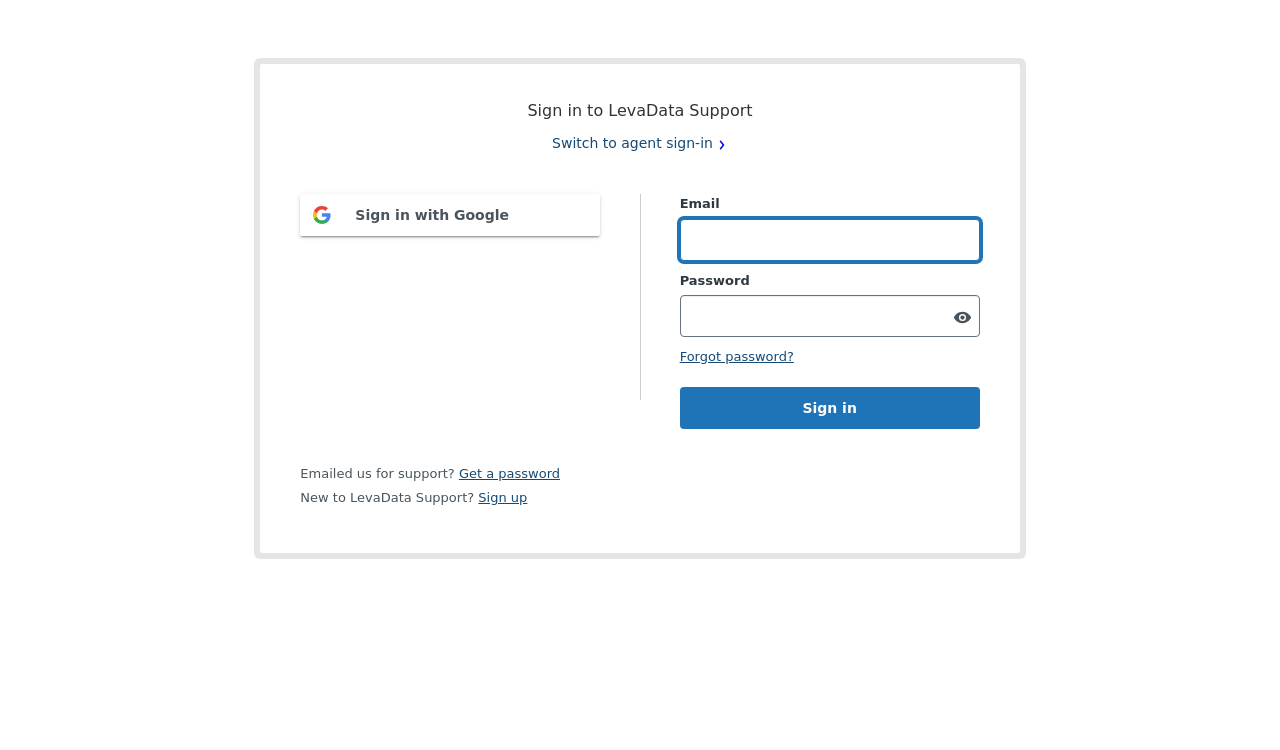What is the alternative sign-in option?
Based on the image, answer the question with as much detail as possible.

The webpage provides a link labeled 'Sign in with Google', which suggests that users can sign in to LevaData Support using their Google account as an alternative to entering their email and password.